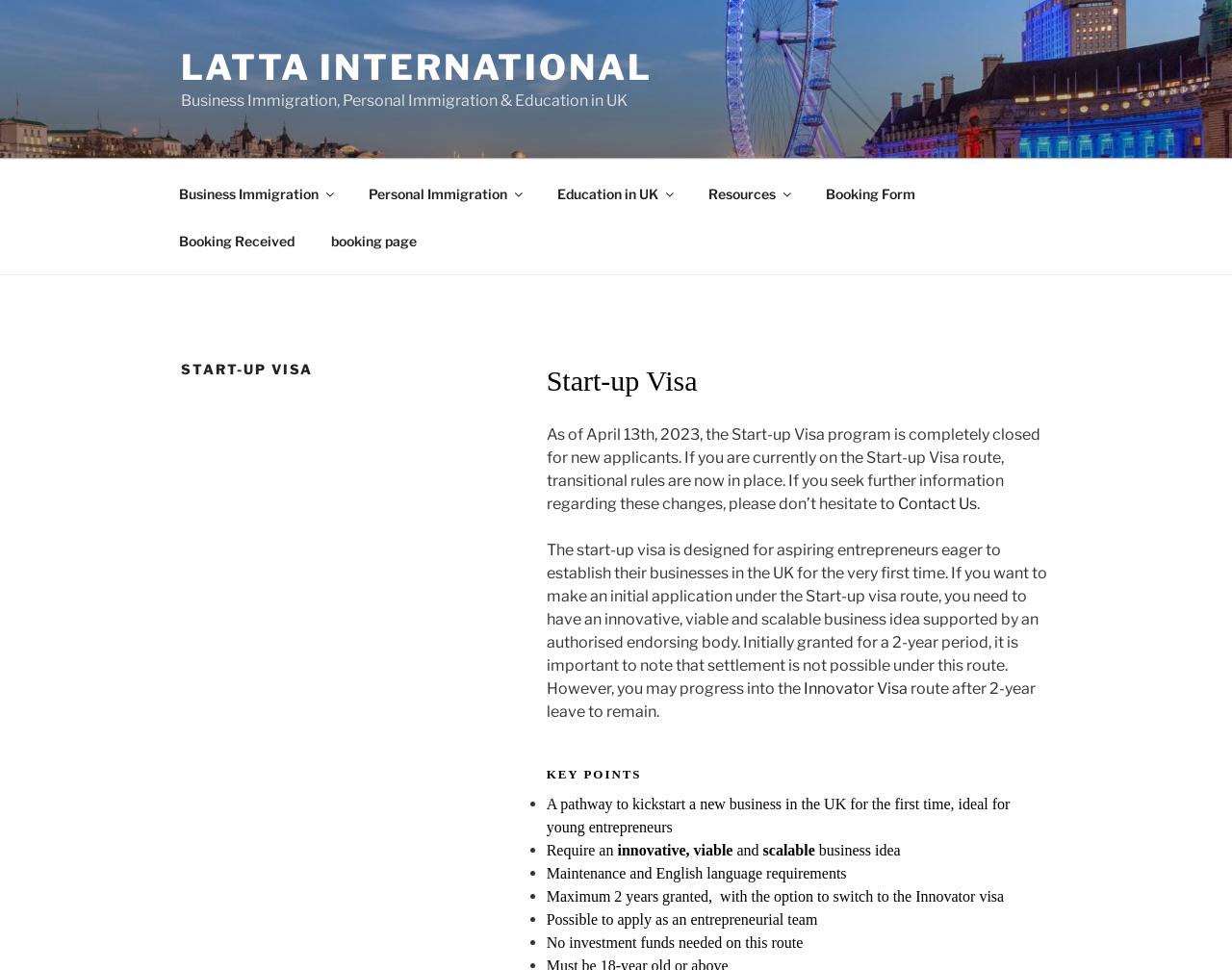What is required to support a business idea for the Start-up Visa?
Answer with a single word or phrase, using the screenshot for reference.

An authorised endorsing body